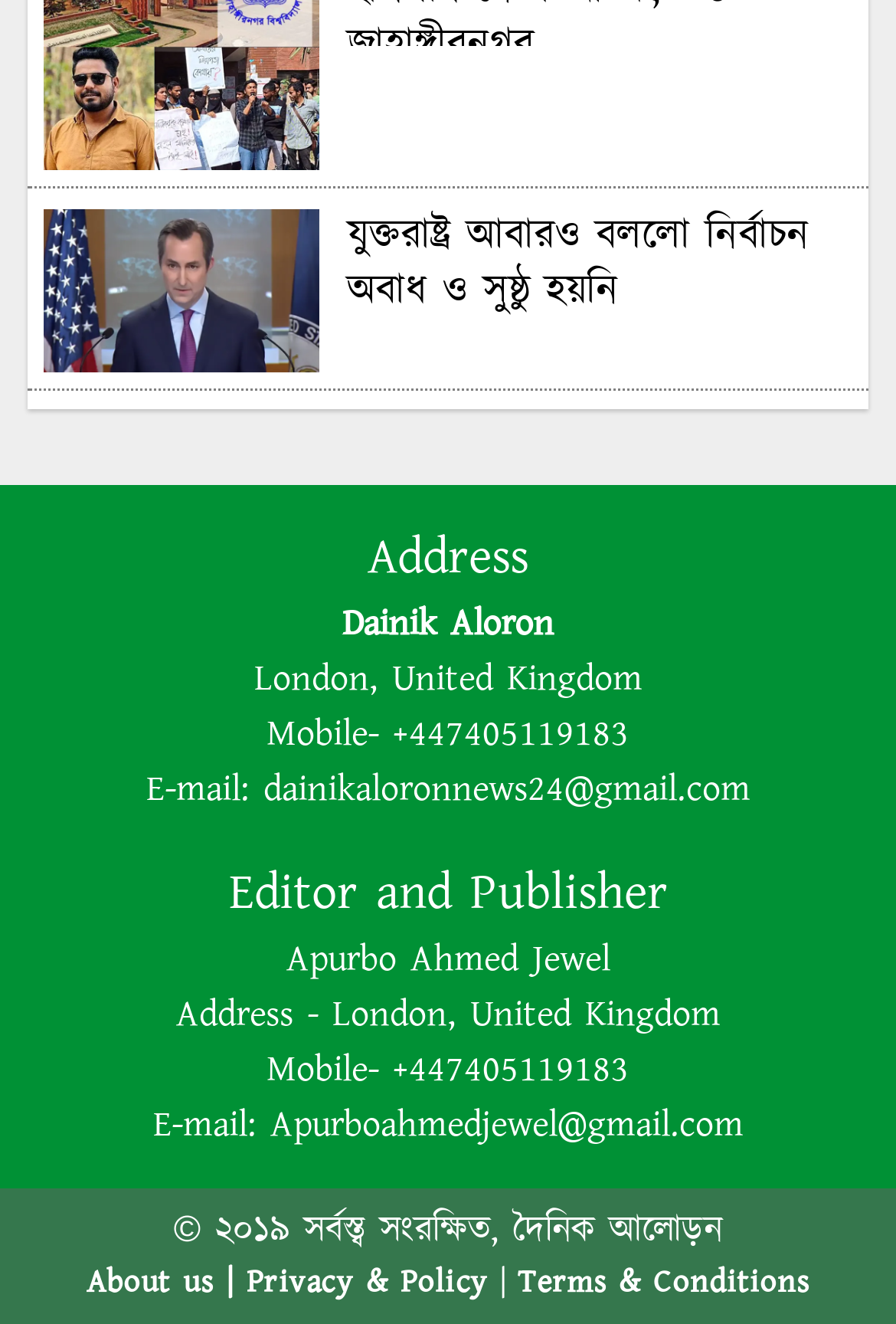Highlight the bounding box coordinates of the element you need to click to perform the following instruction: "Click the link about the US election."

[0.031, 0.146, 0.969, 0.294]